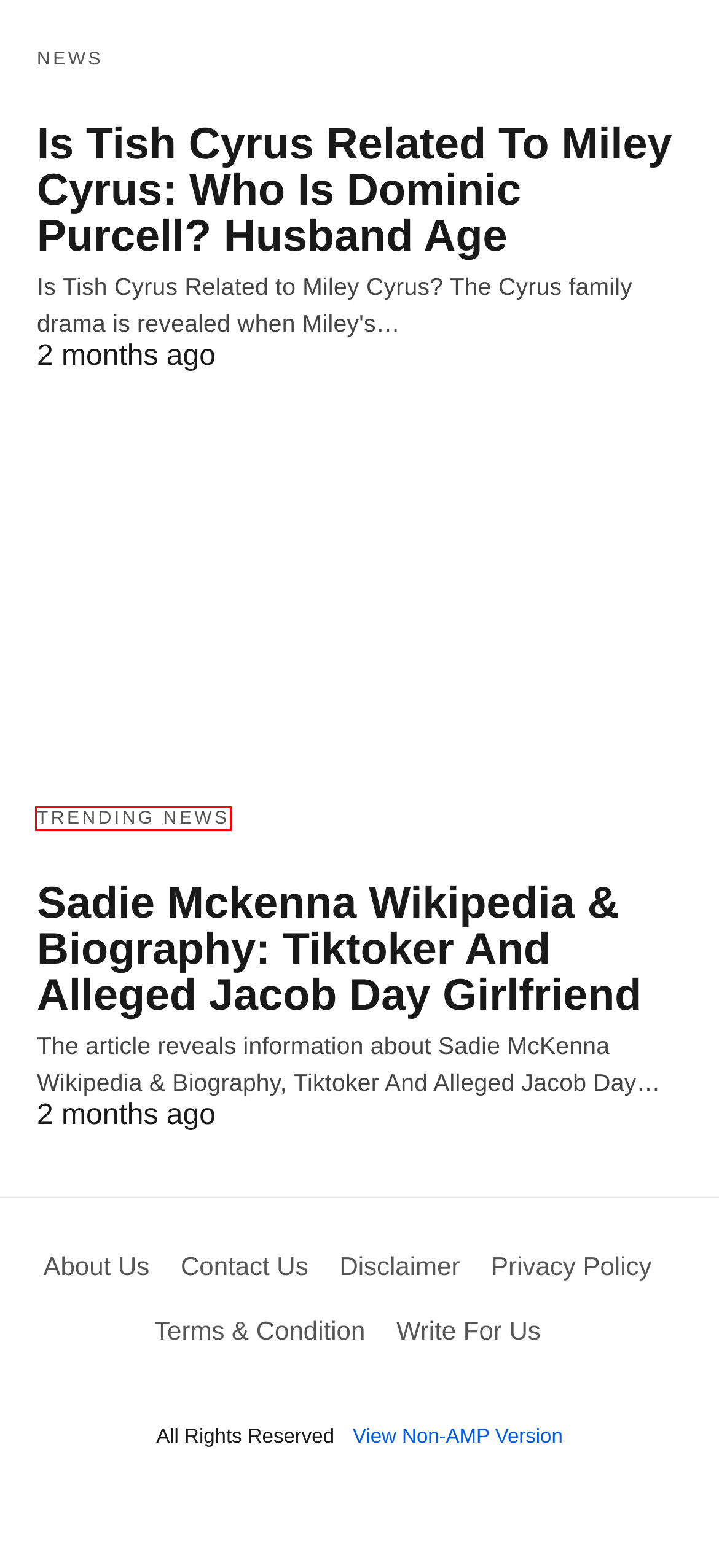Observe the screenshot of a webpage with a red bounding box around an element. Identify the webpage description that best fits the new page after the element inside the bounding box is clicked. The candidates are:
A. Disclaimer - Global Trendy News & Online Reviews - Rationalinsurgent
B. Contact Us - Global Trendy News & Online Reviews - Rationalinsurgent
C. Sadie Mckenna Wikipedia & Biography: Tiktoker And Alleged Jacob Day Girlfriend
D. Trending News - Global Trendy News & Online Reviews - Rationalinsurgent
E. Privacy Policy - Global Trendy News & Online Reviews - Rationalinsurgent
F. Terms & Condition - Global Trendy News & Online Reviews - Rationalinsurgent
G. About Us of Rationalisurgent
H. Write For Us General Guest Post | Rationalisurgent

D